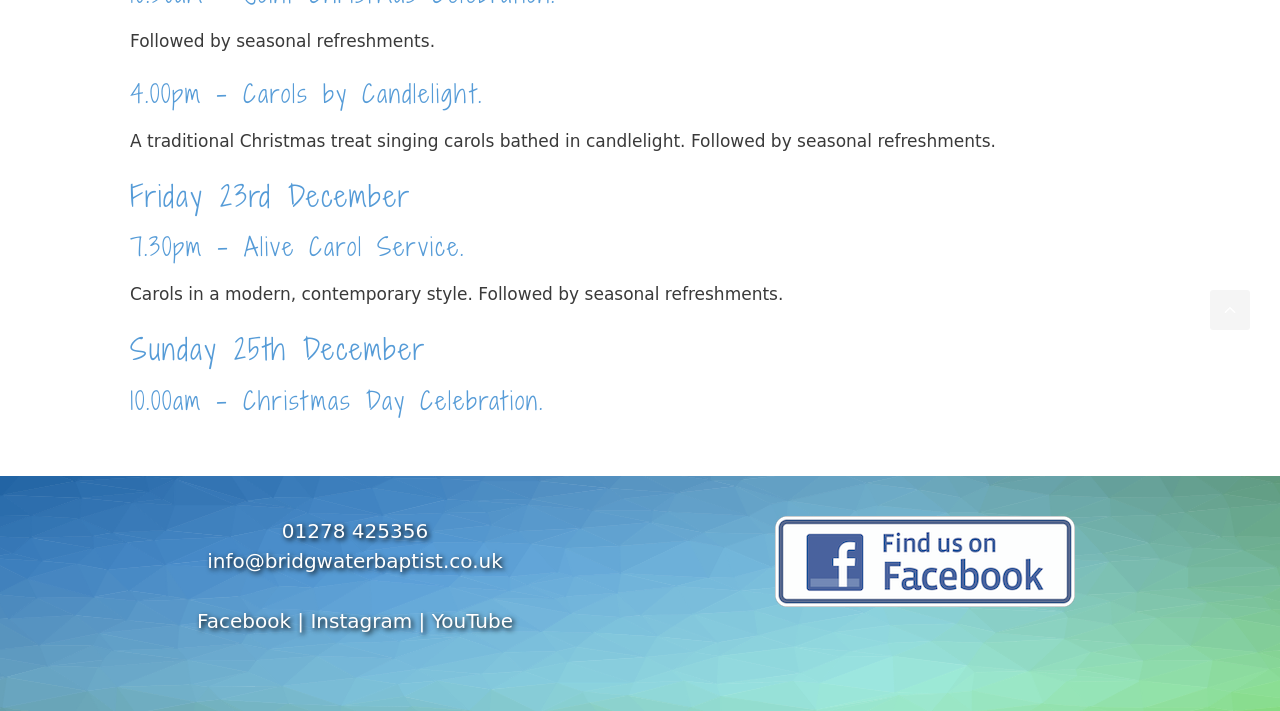What is the phone number to contact for more information?
Based on the image, answer the question in a detailed manner.

I found a StaticText element that displays the phone number '01278 425356', which is likely the contact number for more information about the events listed on the webpage.